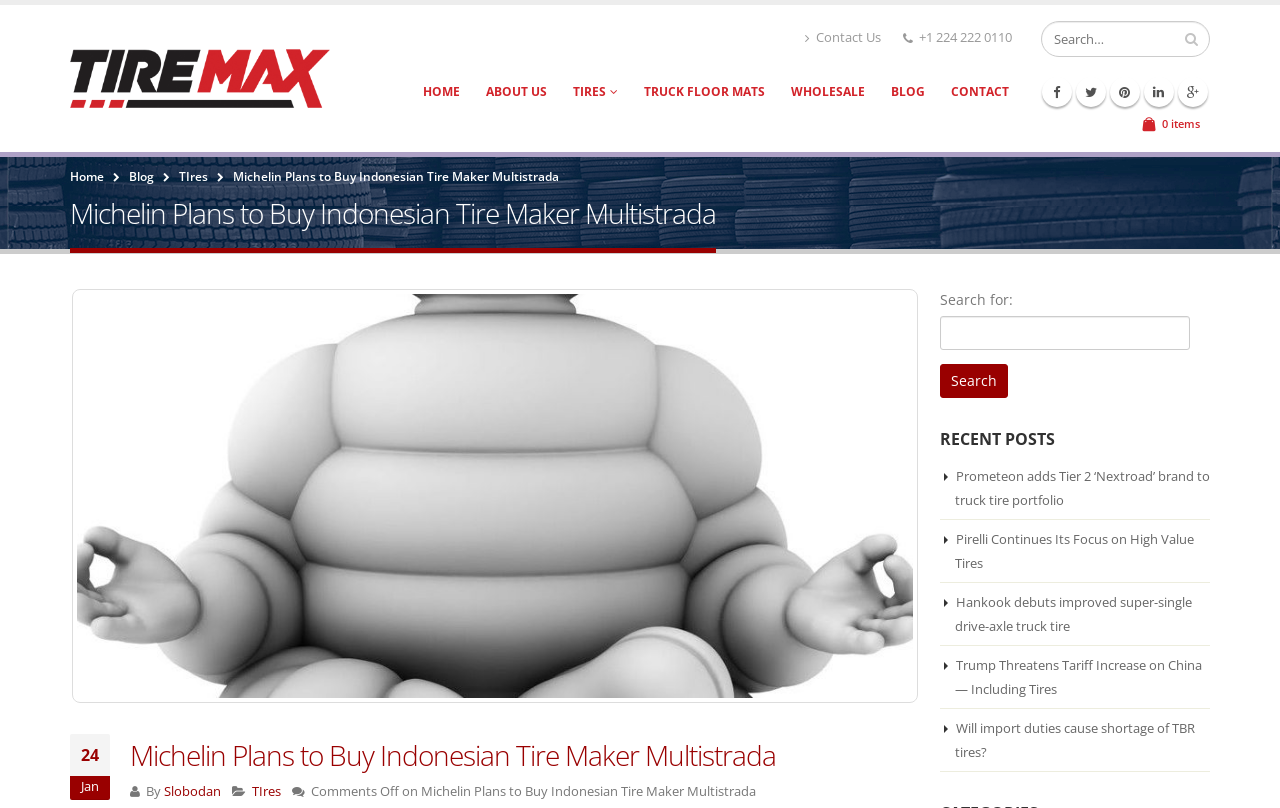What is the title of the main article?
Can you offer a detailed and complete answer to this question?

I found the title of the main article by looking at the heading element in the middle of the webpage, which has the text 'Michelin Plans to Buy Indonesian Tire Maker Multistrada'.